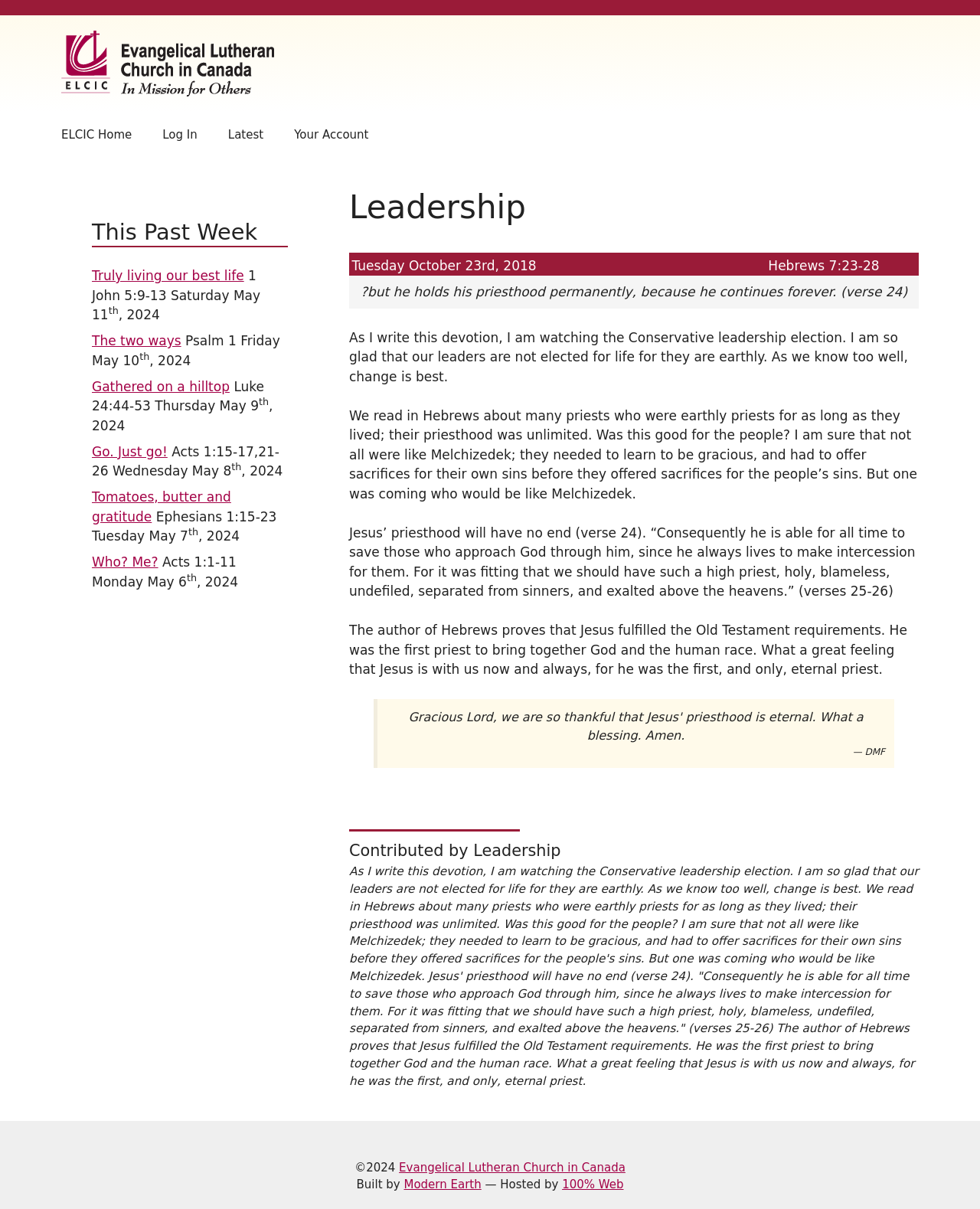Locate the bounding box coordinates of the clickable region necessary to complete the following instruction: "Read the latest devotion". Provide the coordinates in the format of four float numbers between 0 and 1, i.e., [left, top, right, bottom].

[0.217, 0.092, 0.284, 0.13]